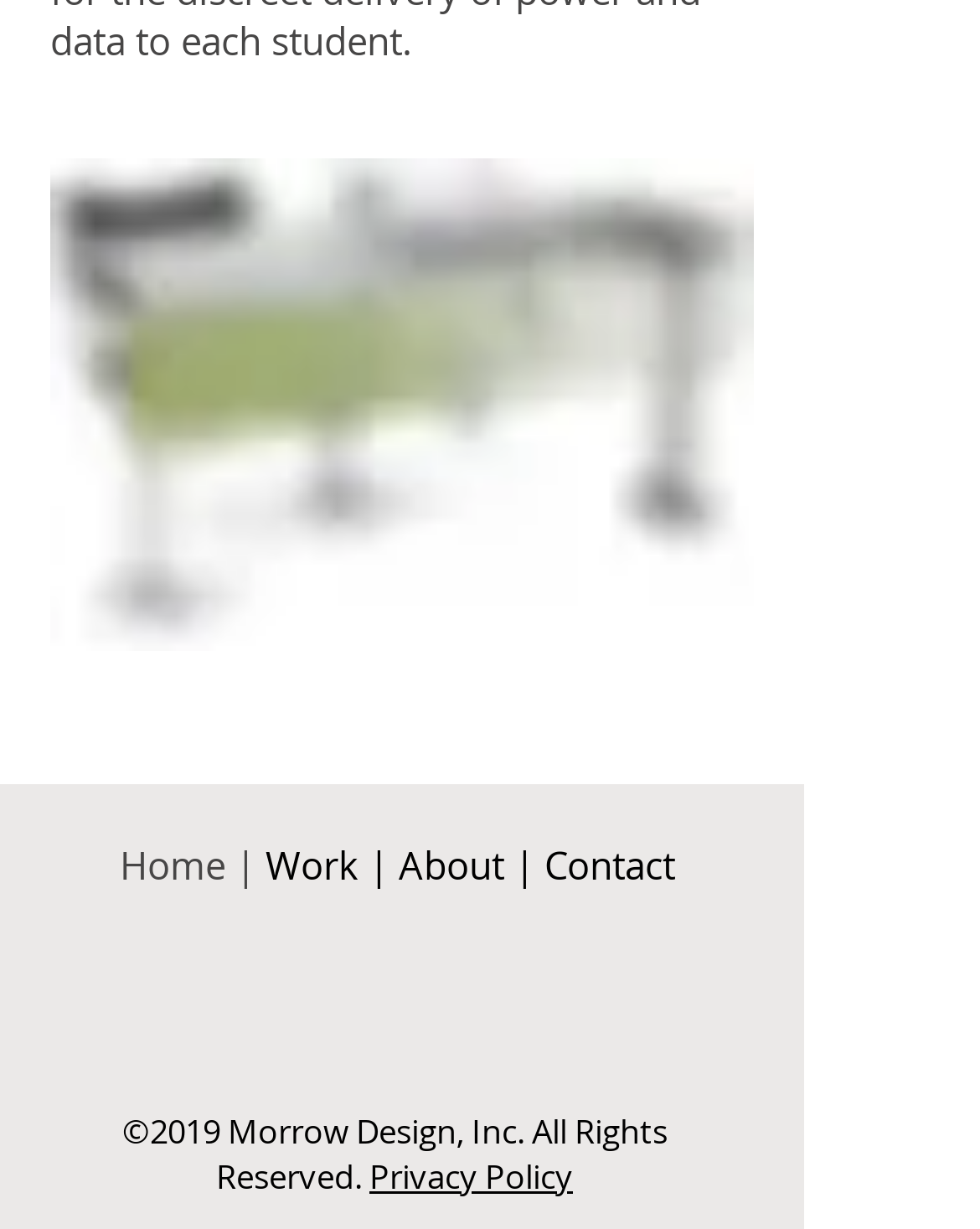Determine the bounding box coordinates for the UI element matching this description: "Work |".

[0.271, 0.683, 0.406, 0.724]